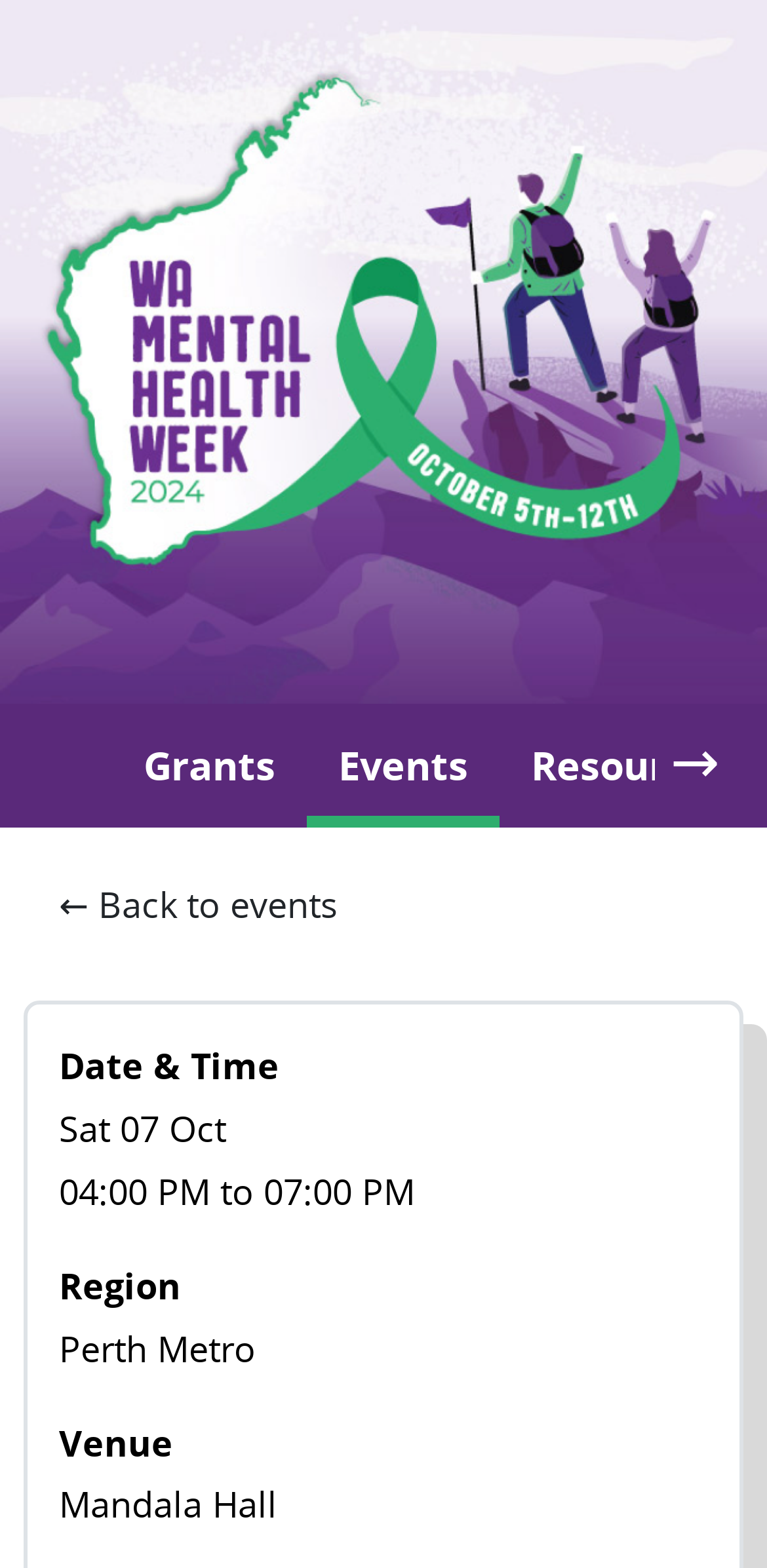From the webpage screenshot, predict the bounding box of the UI element that matches this description: "Events (current)".

[0.4, 0.456, 0.652, 0.521]